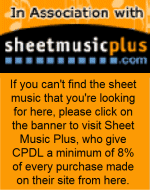What percentage of each purchase goes back to CPDL?
Based on the image content, provide your answer in one word or a short phrase.

At least 8%